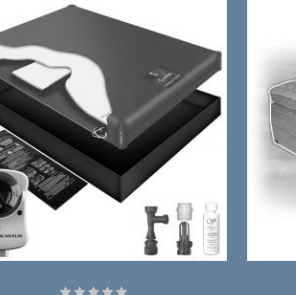What is included in the fill kit?
Please answer the question with as much detail and depth as you can.

According to the caption, the fill kit comes with connectors, which are essential tools for maintenance.